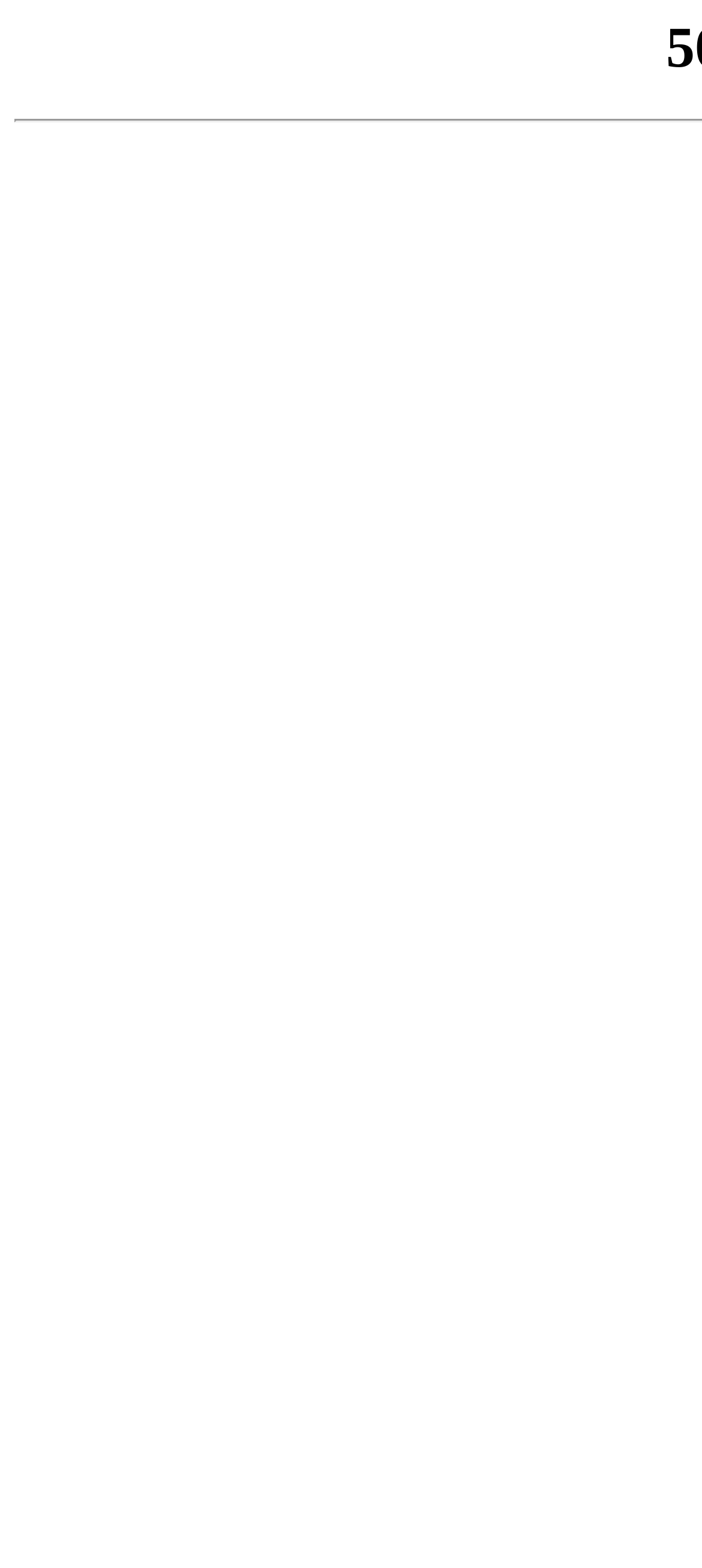Please determine the primary heading and provide its text.

502 Bad Gateway